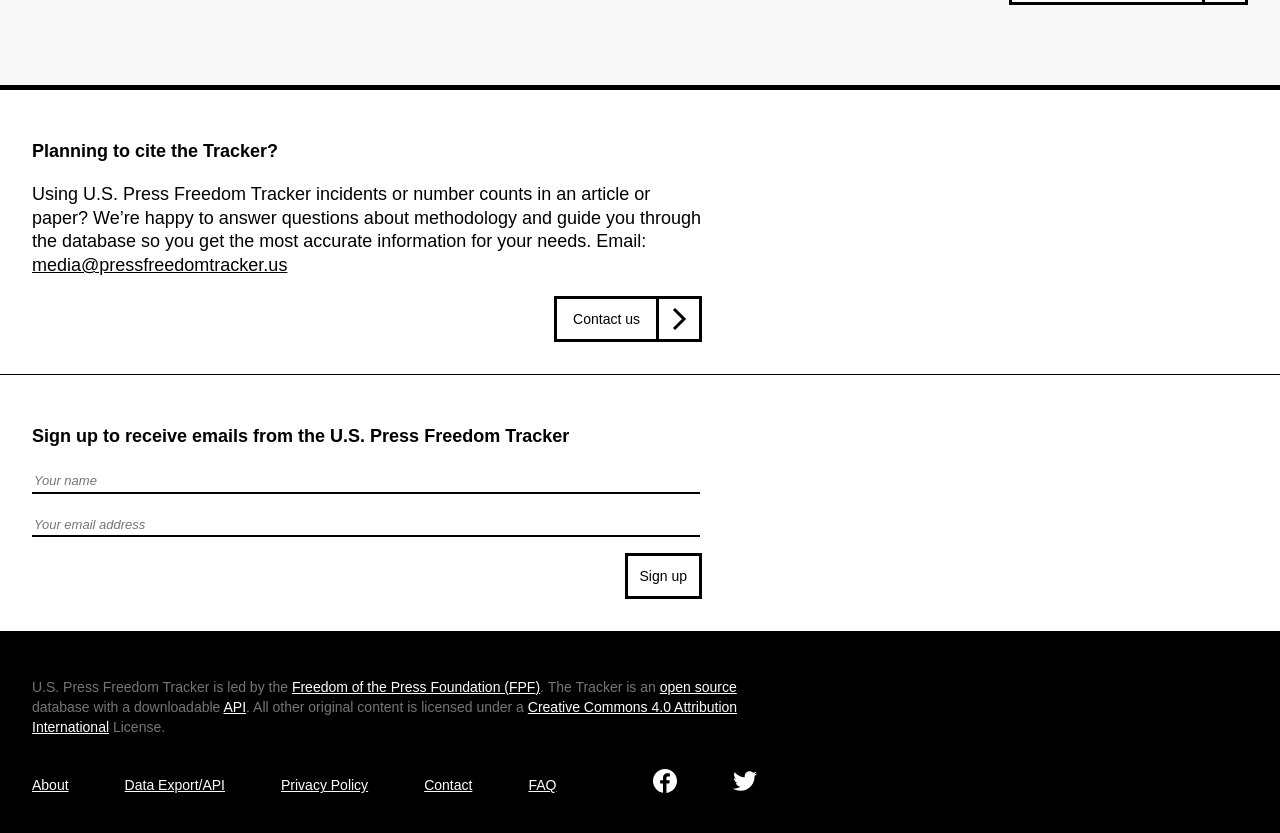What type of database is the U.S. Press Freedom Tracker?
Look at the image and provide a short answer using one word or a phrase.

Open source